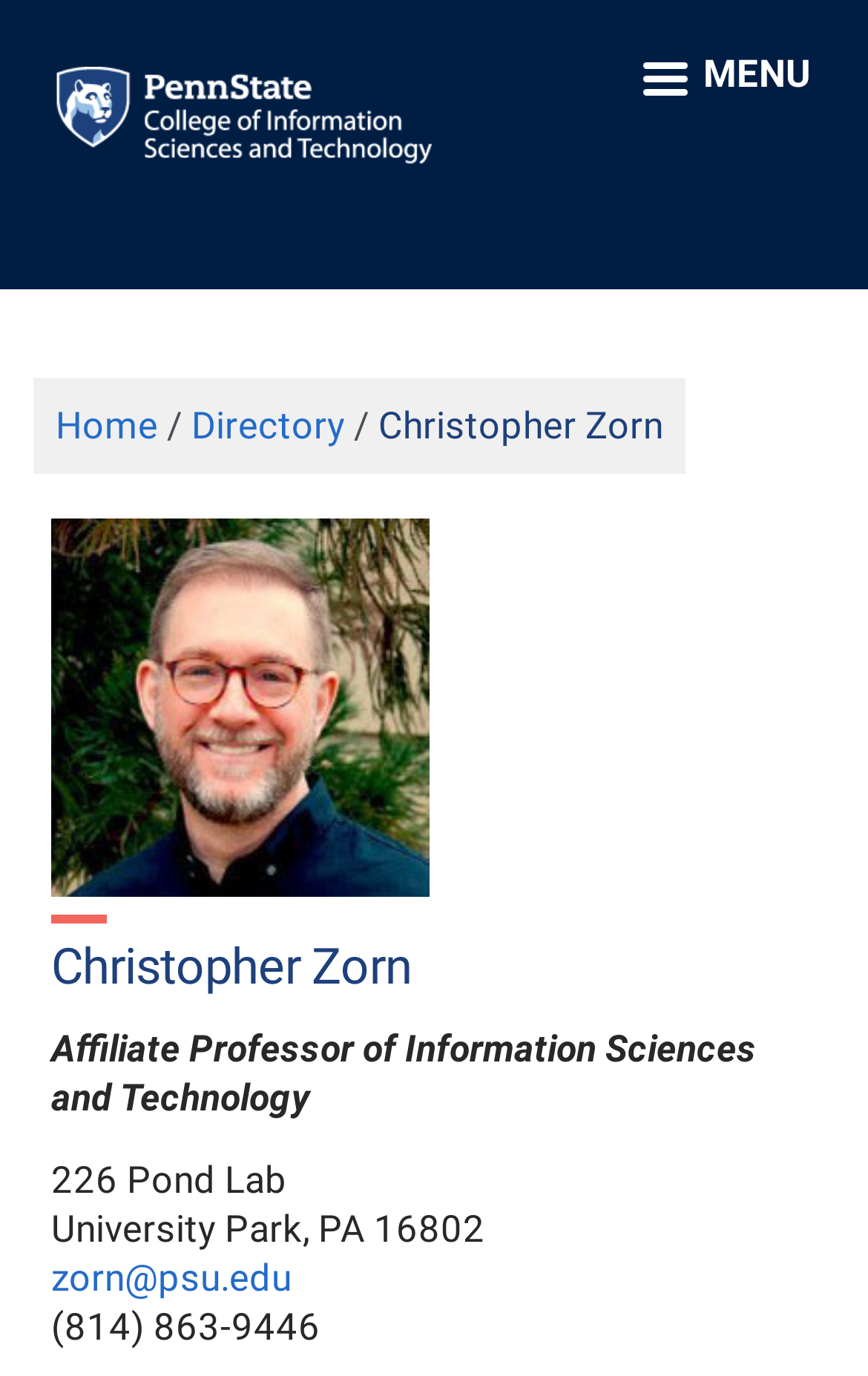How can you contact Christopher Zorn via email?
Please provide a full and detailed response to the question.

I found a link element with the text 'zorn@psu.edu' which is likely Christopher Zorn's email address.